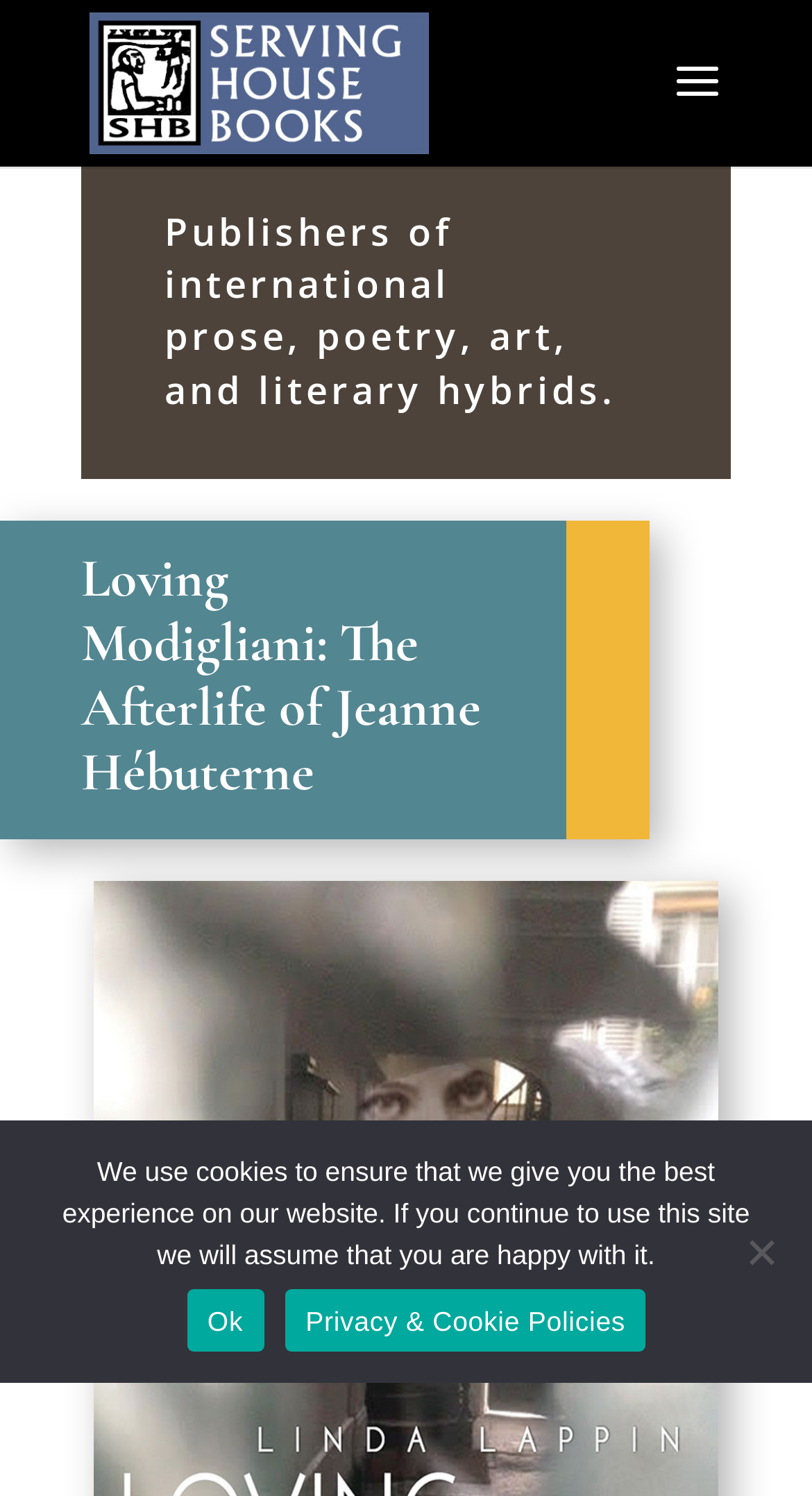What is the position of the Serving House Books image?
Using the screenshot, give a one-word or short phrase answer.

Top-left